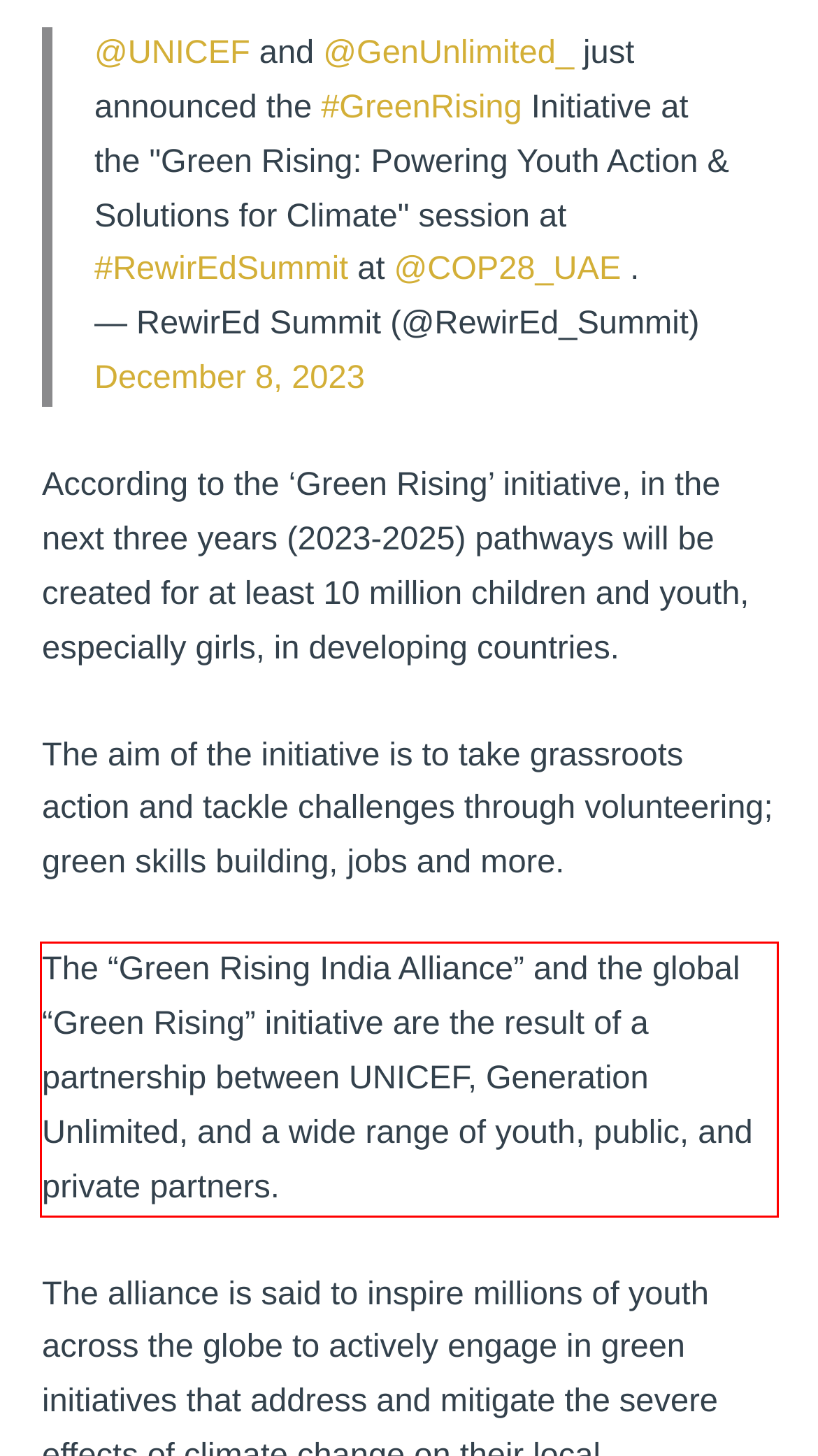You are presented with a screenshot containing a red rectangle. Extract the text found inside this red bounding box.

The “Green Rising India Alliance” and the global “Green Rising” initiative are the result of a partnership between UNICEF, Generation Unlimited, and a wide range of youth, public, and private partners.